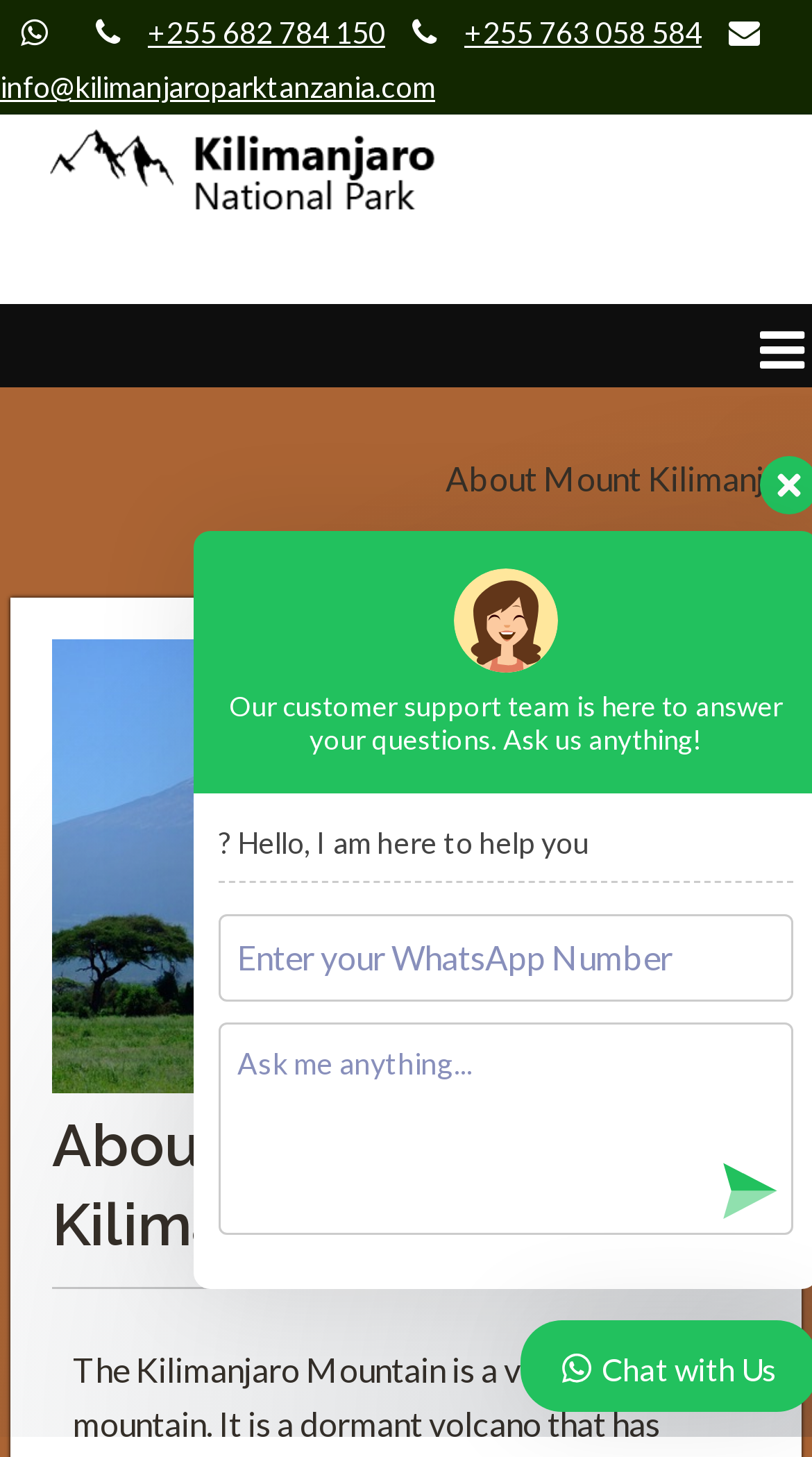Provide a single word or phrase answer to the question: 
What is the title of the section below the logo?

About Mount Kilimanjaro